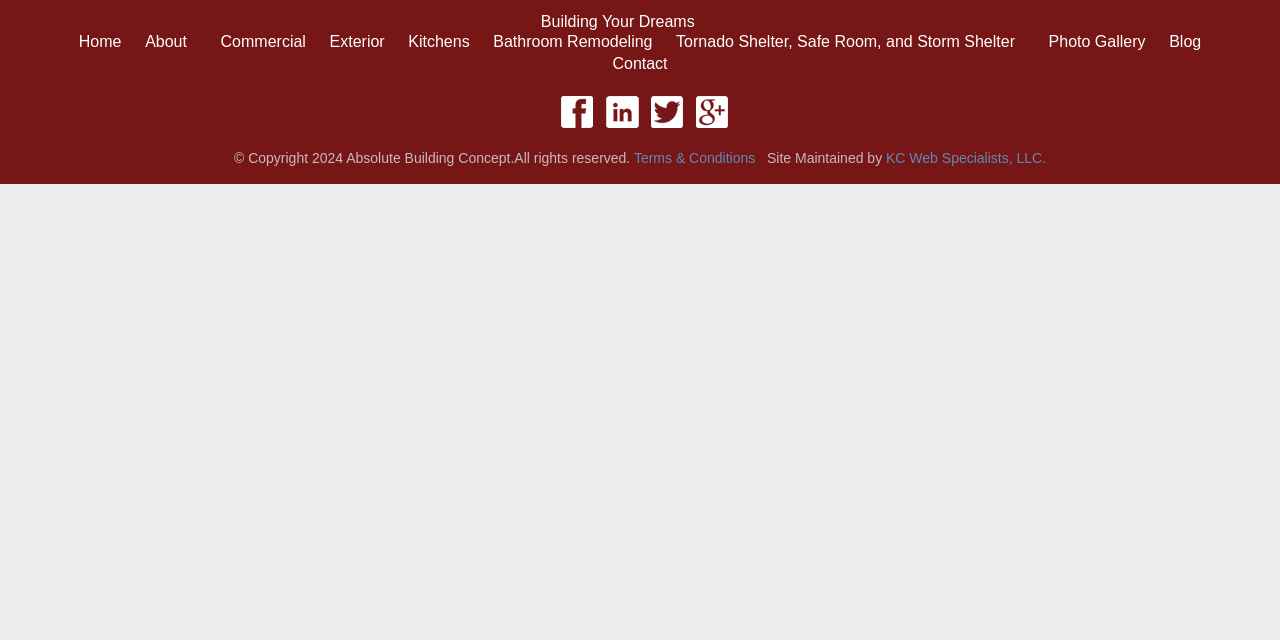Find and provide the bounding box coordinates for the UI element described here: "Kitchens". The coordinates should be given as four float numbers between 0 and 1: [left, top, right, bottom].

[0.319, 0.051, 0.367, 0.077]